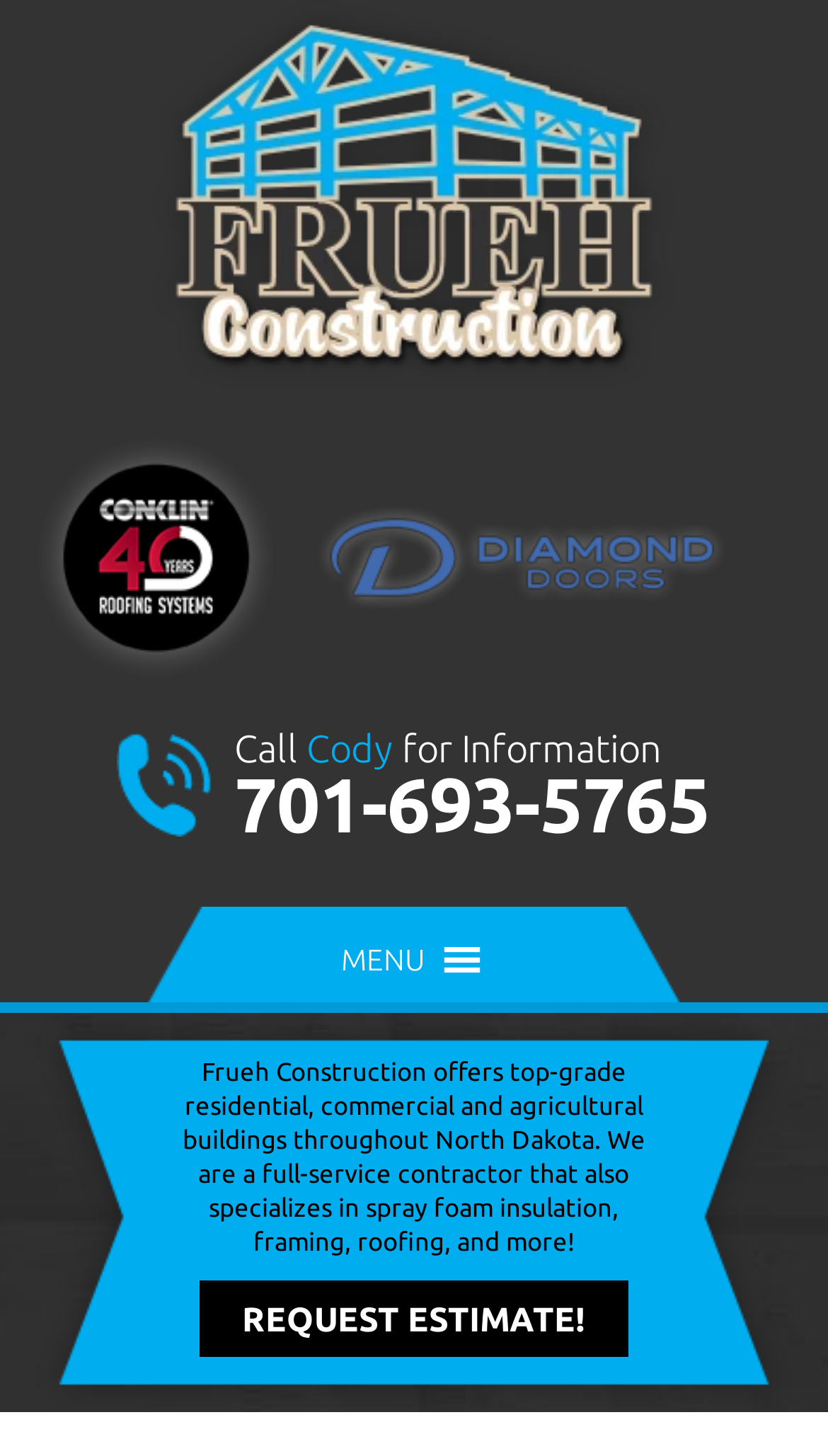Refer to the image and provide a thorough answer to this question:
What services does the company offer?

I found the services offered by the company by reading the text in the lower section of the webpage. The text states that the company offers top-grade residential, commercial and agricultural buildings throughout North Dakota, and also specializes in spray foam insulation, framing, roofing, and more.